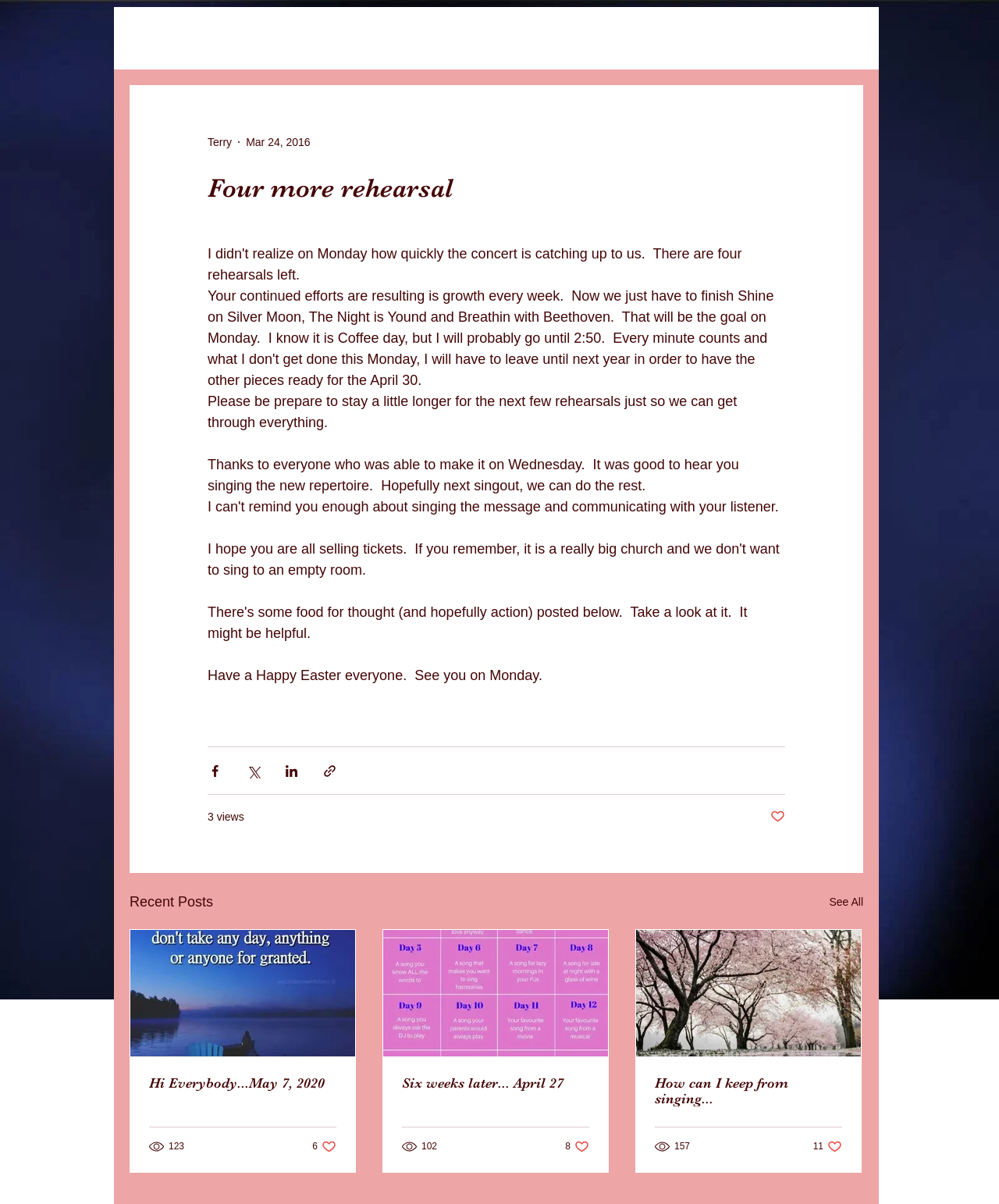What is the purpose of the next few rehearsals?
Please look at the screenshot and answer using one word or phrase.

To get through everything